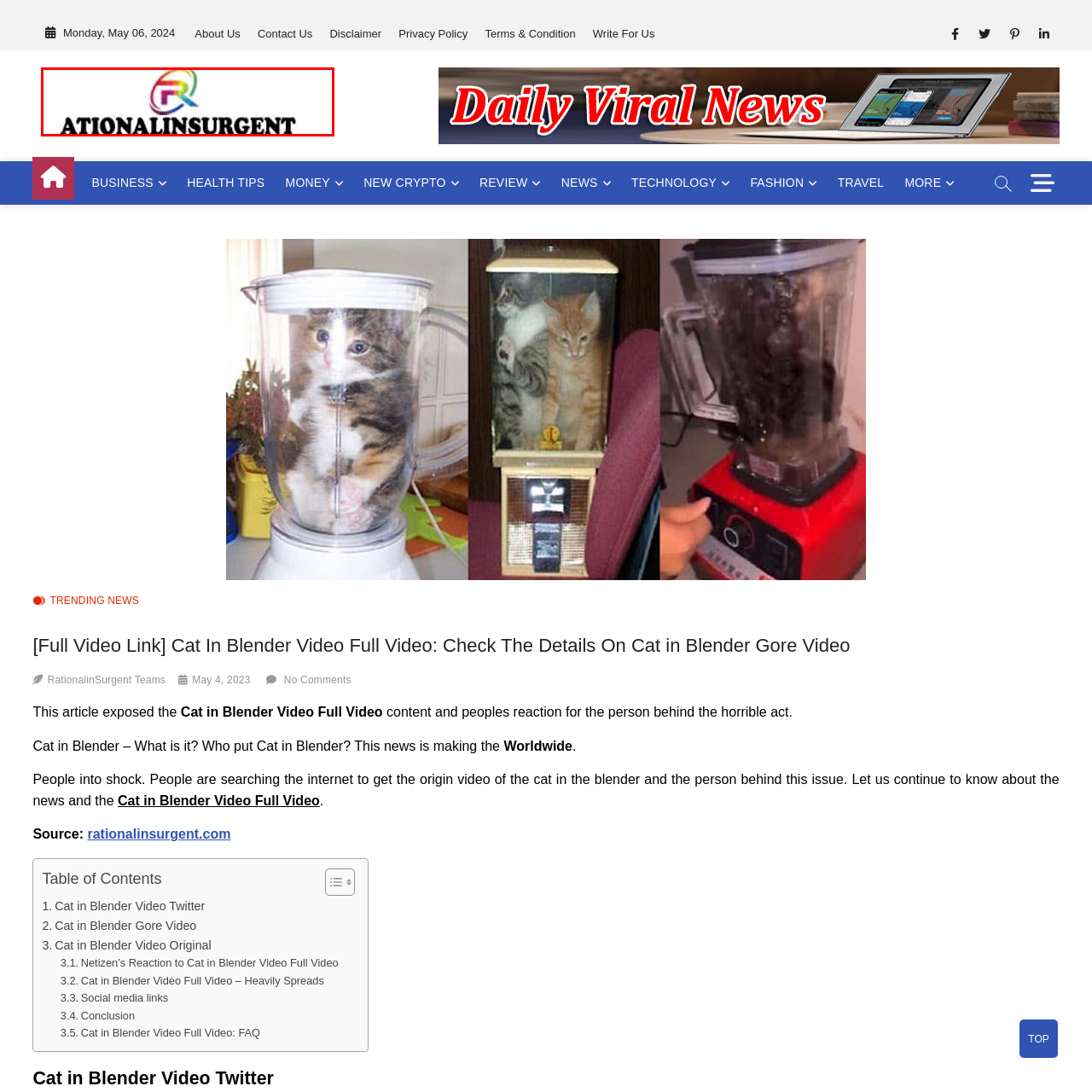Create a thorough and descriptive caption for the photo marked by the red boundary.

This image features the logo of "Rationalinsurgent," which is presented in a colorful and modern design. The logo consists of the letters 'R' and 'F' interwoven in a vibrant, rainbow color scheme, embodying a dynamic look. Below the interwoven letters, the name "ATIONALINSURGENT" is displayed in bold, black font, which contrasts sharply with the colorful elements above. This logo serves as a visual representation of the brand's focus on delivering global news and online reviews, appealing to a broad audience interested in contemporary topics and trends.